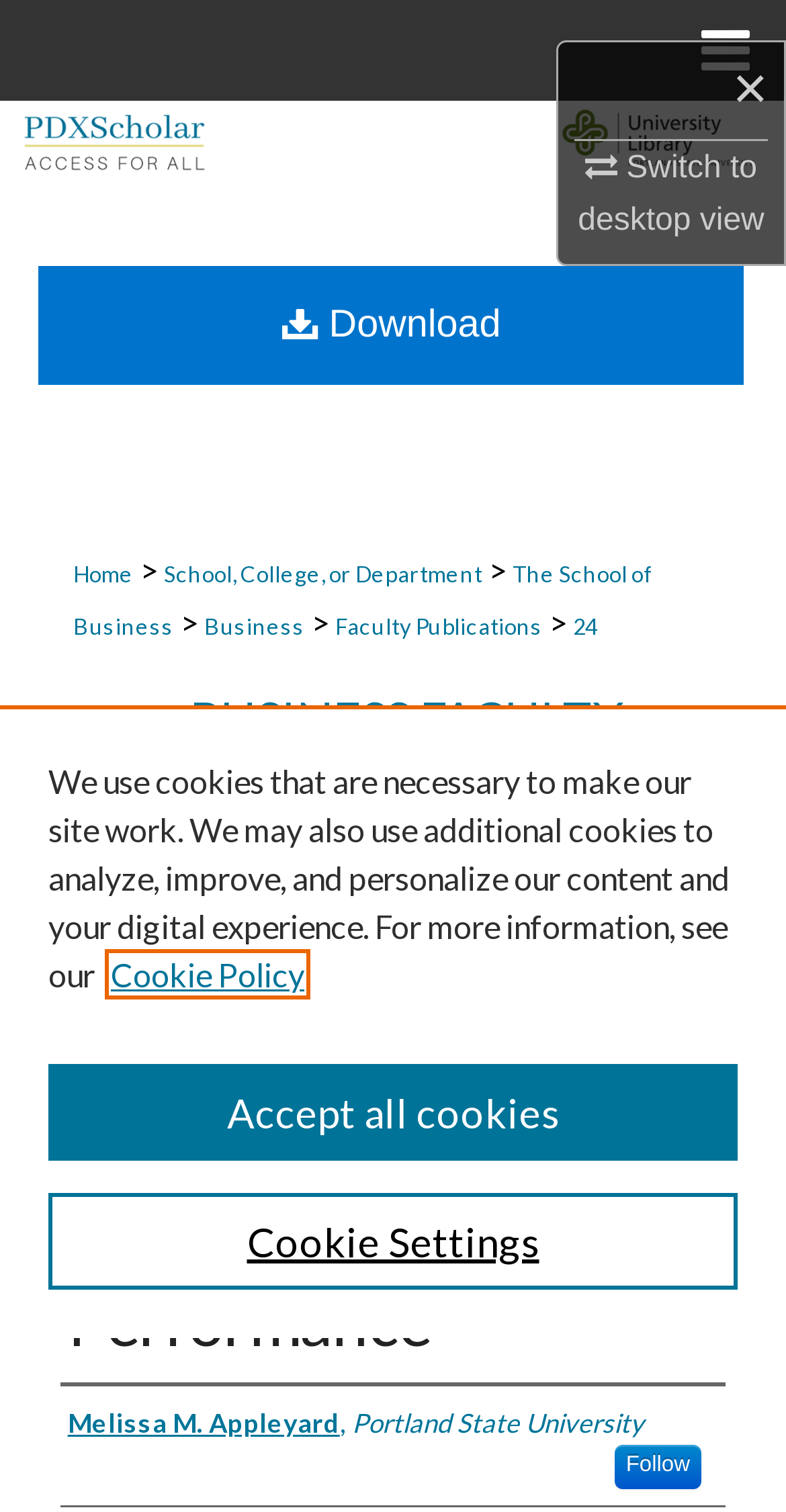Please determine the bounding box coordinates for the element that should be clicked to follow these instructions: "Switch to desktop view".

[0.735, 0.095, 0.972, 0.158]